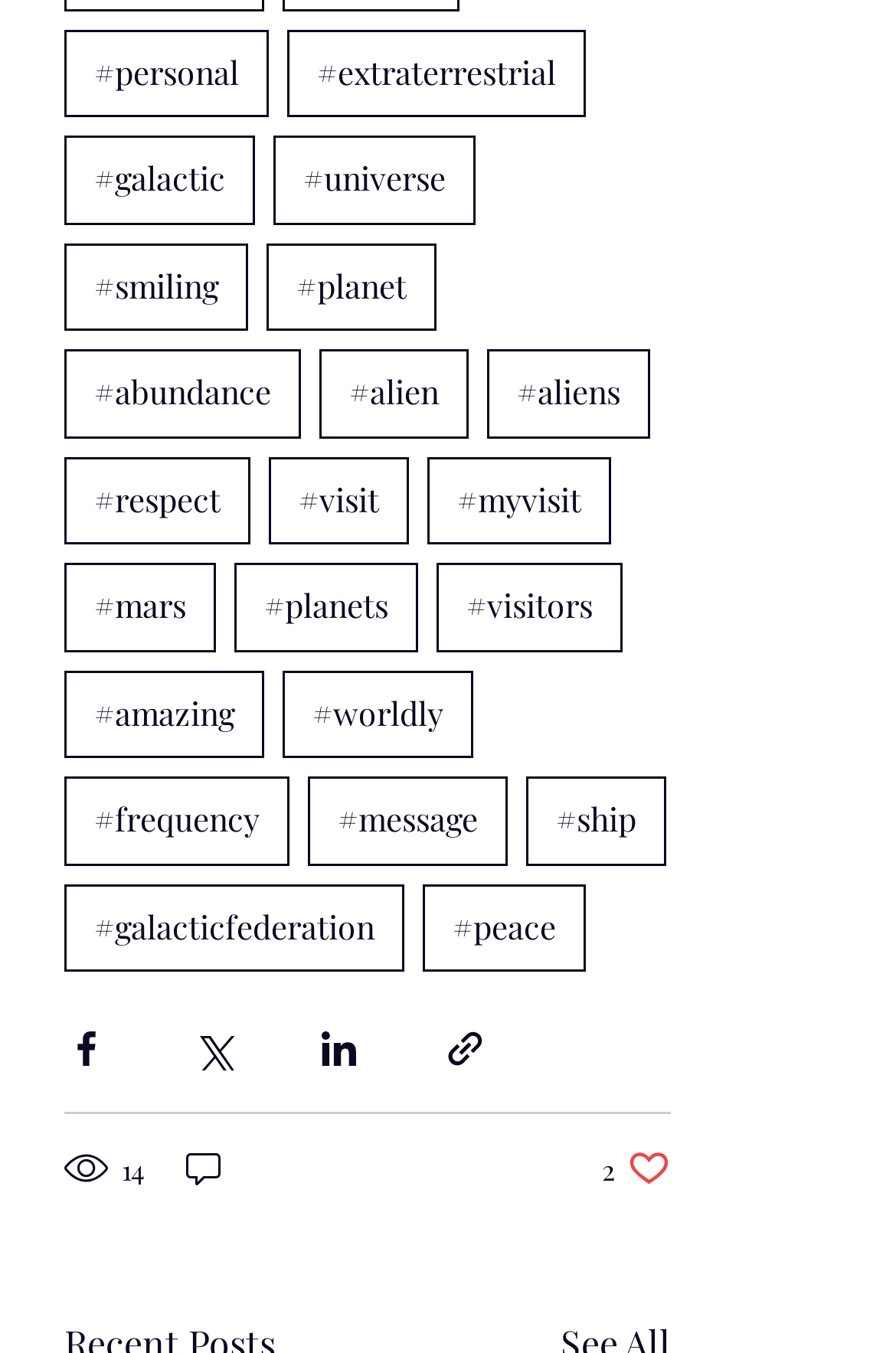Determine the bounding box for the UI element that matches this description: "parent_node: 14".

[0.203, 0.847, 0.256, 0.879]